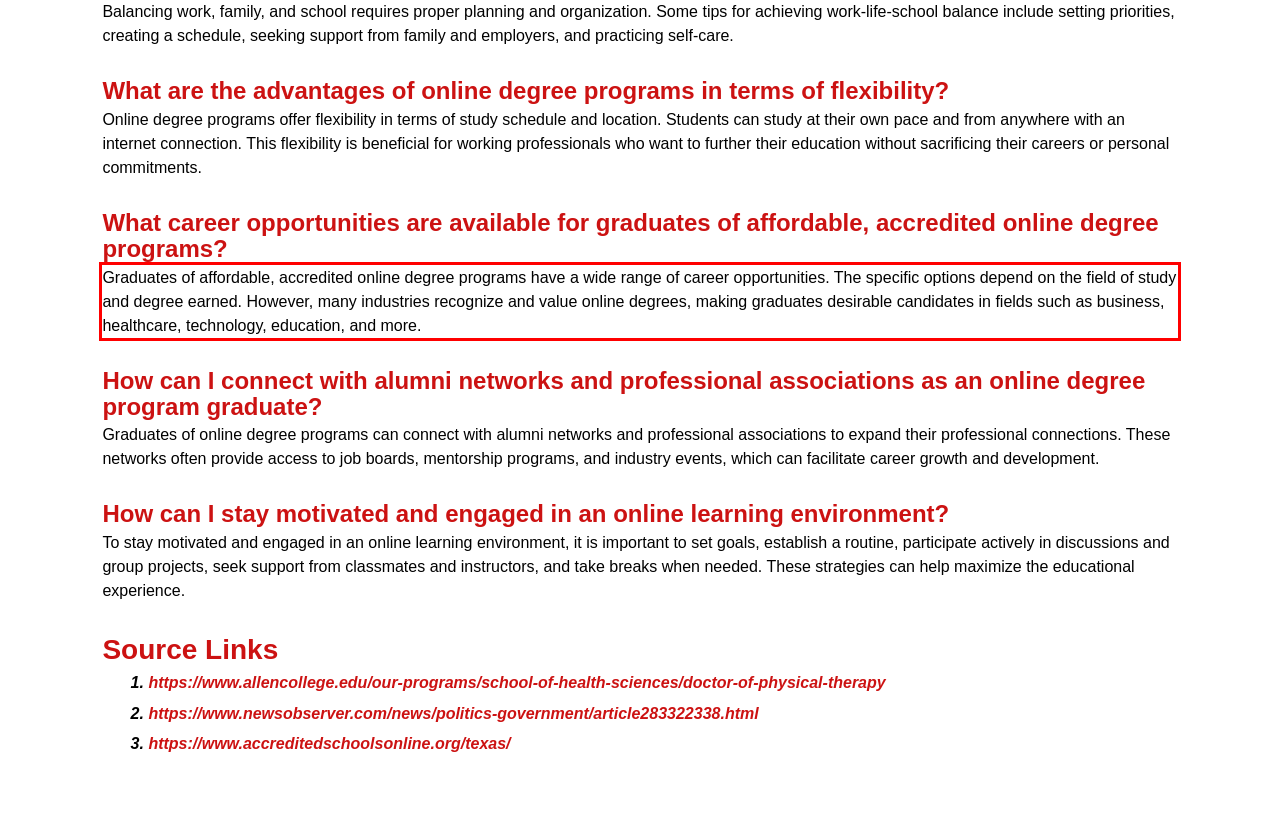Please identify and extract the text from the UI element that is surrounded by a red bounding box in the provided webpage screenshot.

Graduates of affordable, accredited online degree programs have a wide range of career opportunities. The specific options depend on the field of study and degree earned. However, many industries recognize and value online degrees, making graduates desirable candidates in fields such as business, healthcare, technology, education, and more.